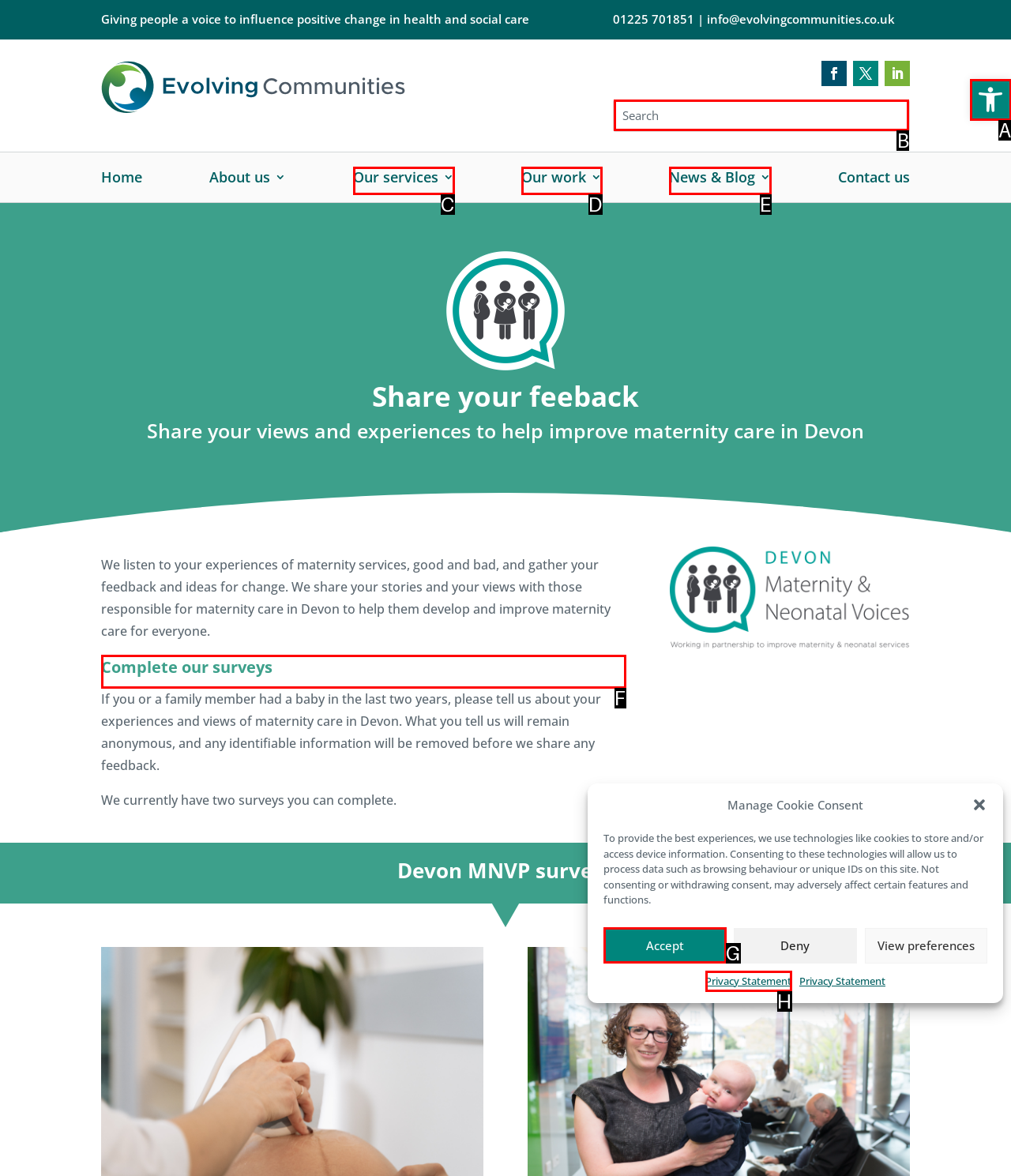Select the right option to accomplish this task: Complete a survey. Reply with the letter corresponding to the correct UI element.

F